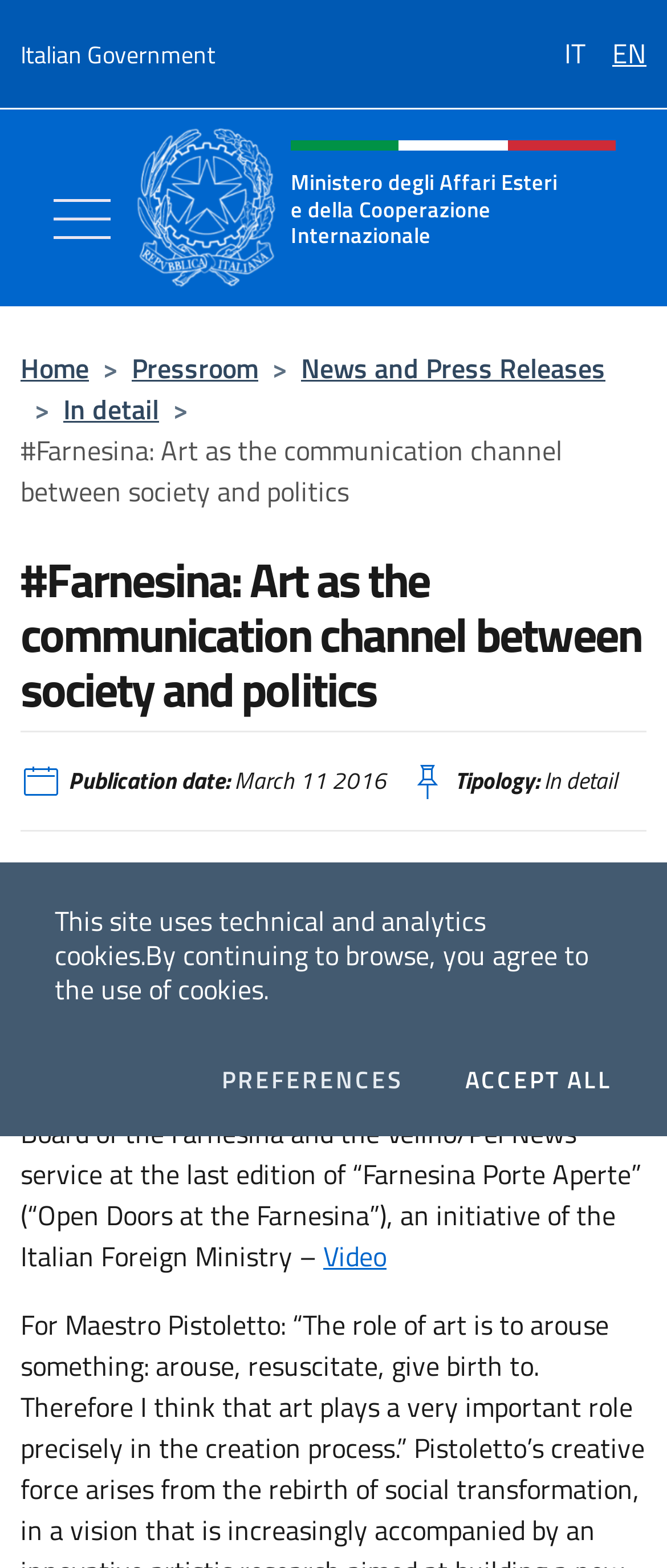What is the topic of the news article?
Provide a detailed answer to the question, using the image to inform your response.

I inferred the topic of the news article by reading the header '#Farnesina: Art as the communication channel between society and politics' and the text '“Politics is the offspring of creation; therefore culture must be thought of starting from art and subsequently reach politics through the appropriate mechanism.”' which suggests that the article is about the relationship between art and politics.